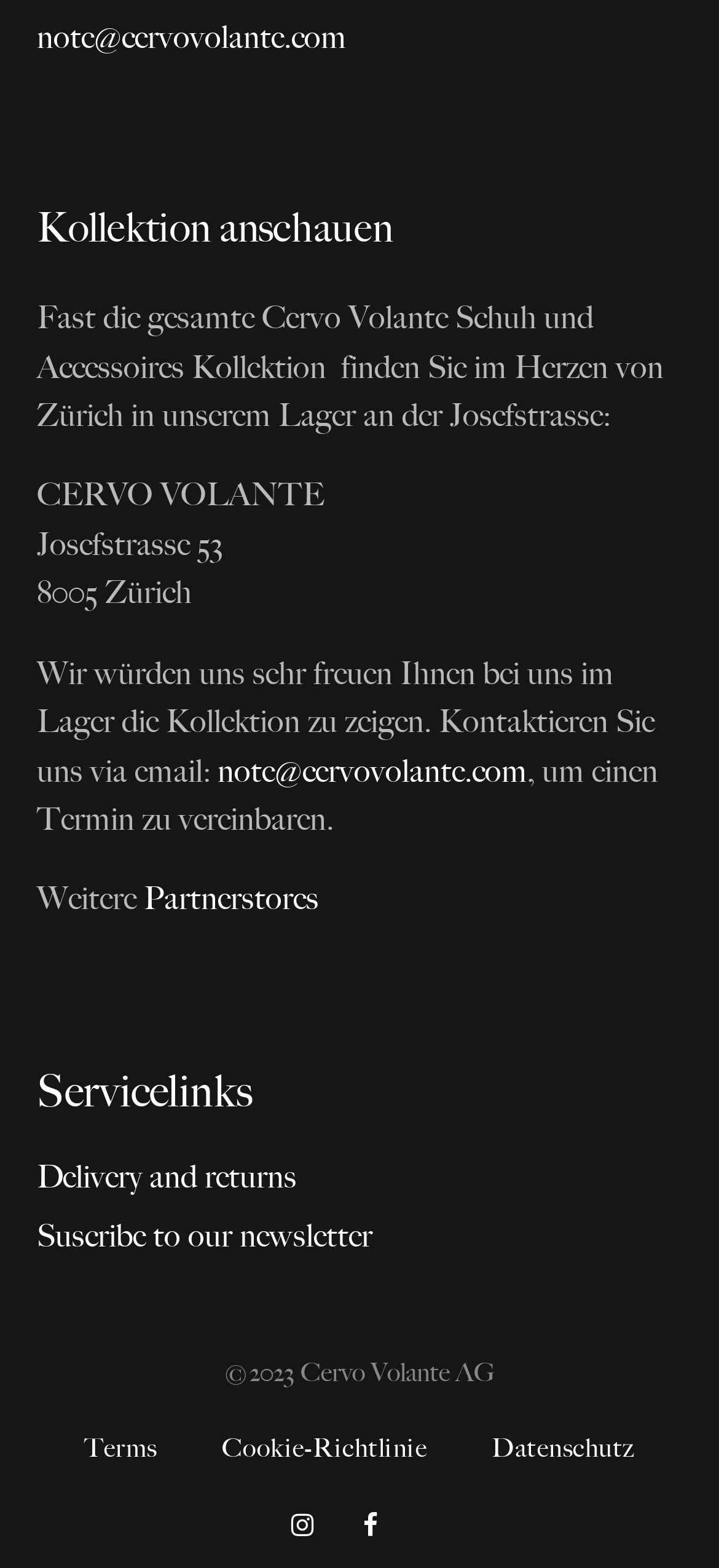What is the address of Cervo Volante's store?
Refer to the image and respond with a one-word or short-phrase answer.

Josefstrasse 53, 8005 Zürich